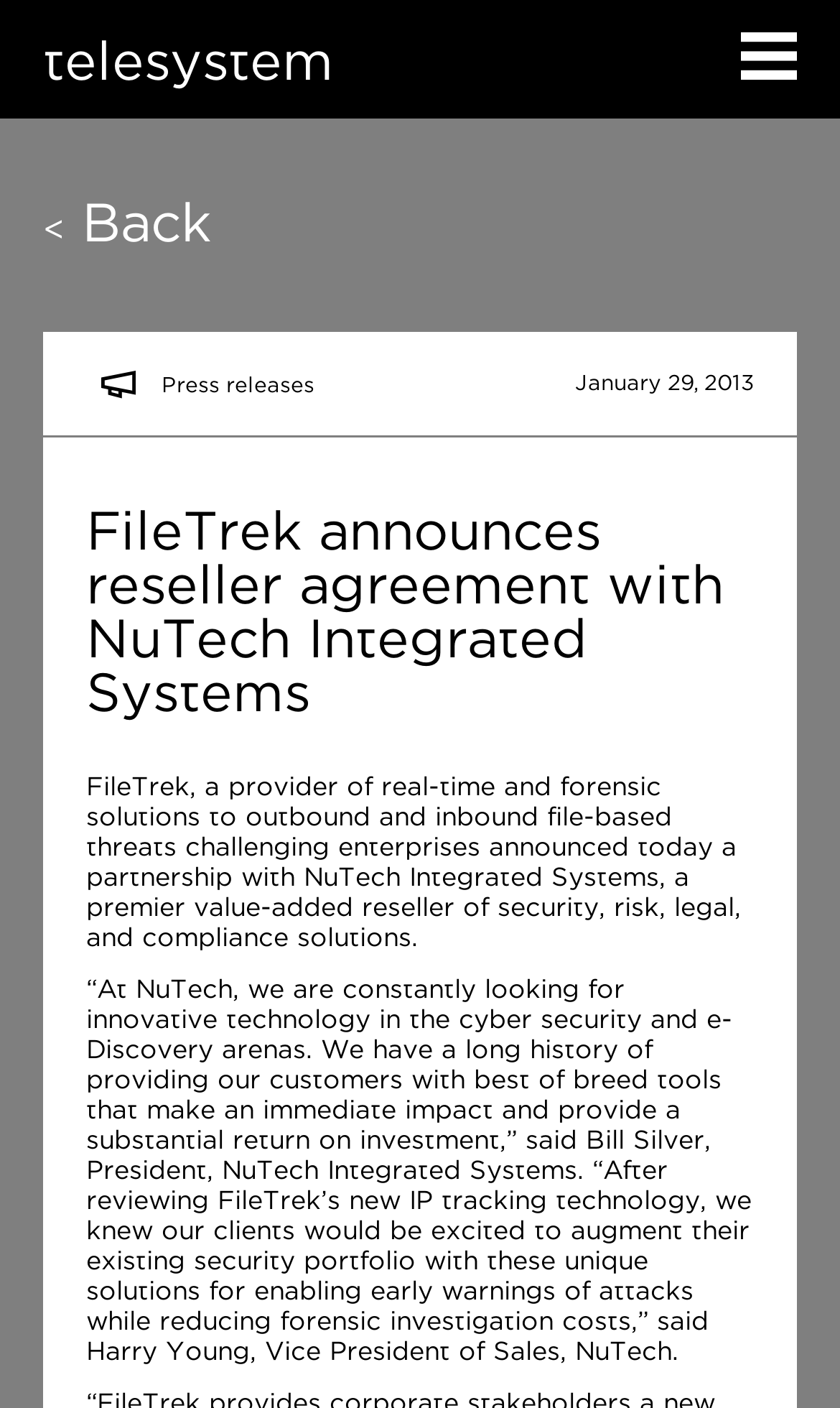What is the type of solutions that NuTech provides to its customers?
Please provide a comprehensive and detailed answer to the question.

I found the type of solutions that NuTech provides to its customers by reading the StaticText element that describes NuTech as a premier value-added reseller of security, risk, legal, and compliance solutions.